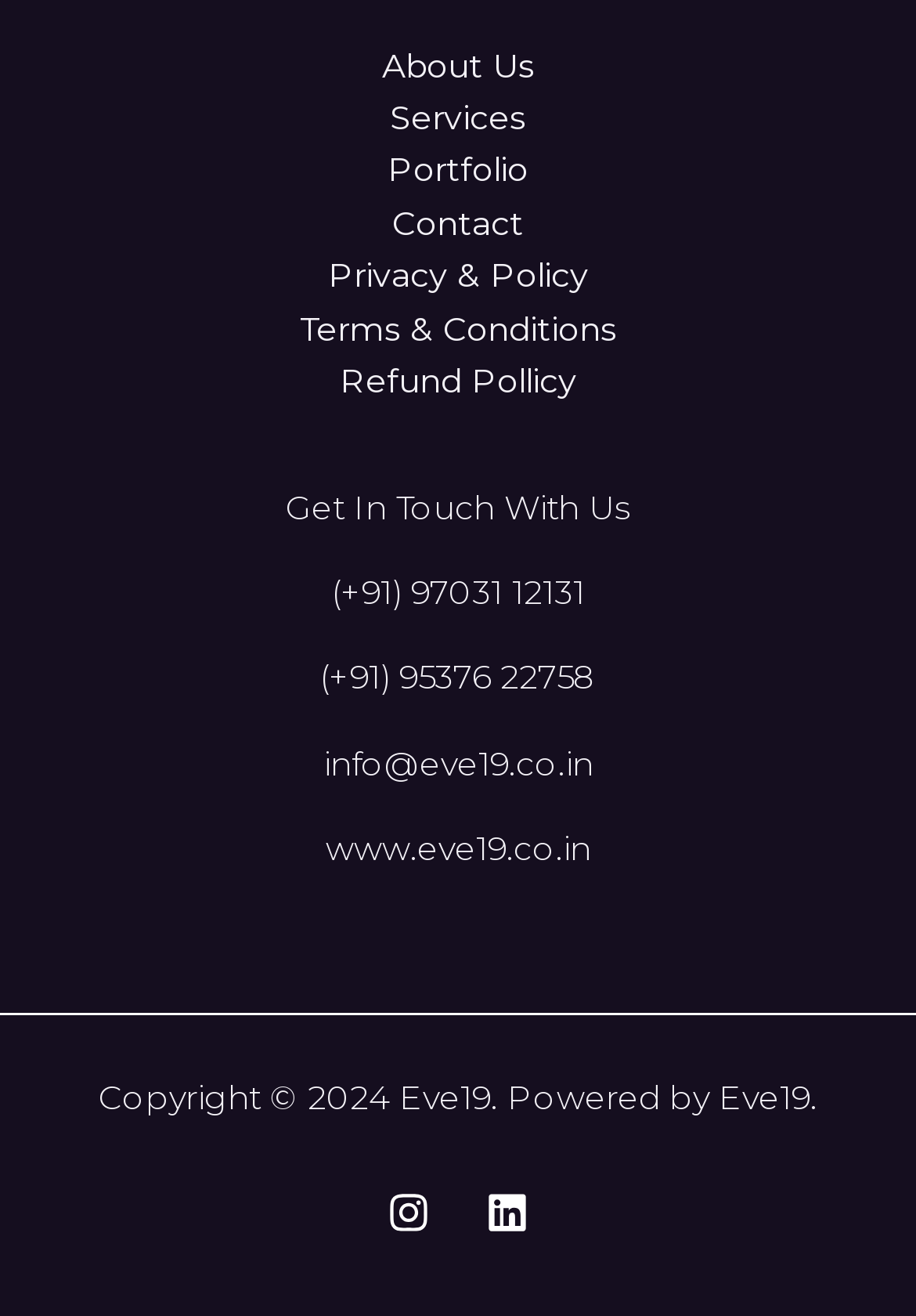Please identify the bounding box coordinates of the region to click in order to complete the task: "Click on Contact". The coordinates must be four float numbers between 0 and 1, specified as [left, top, right, bottom].

[0.428, 0.153, 0.572, 0.185]